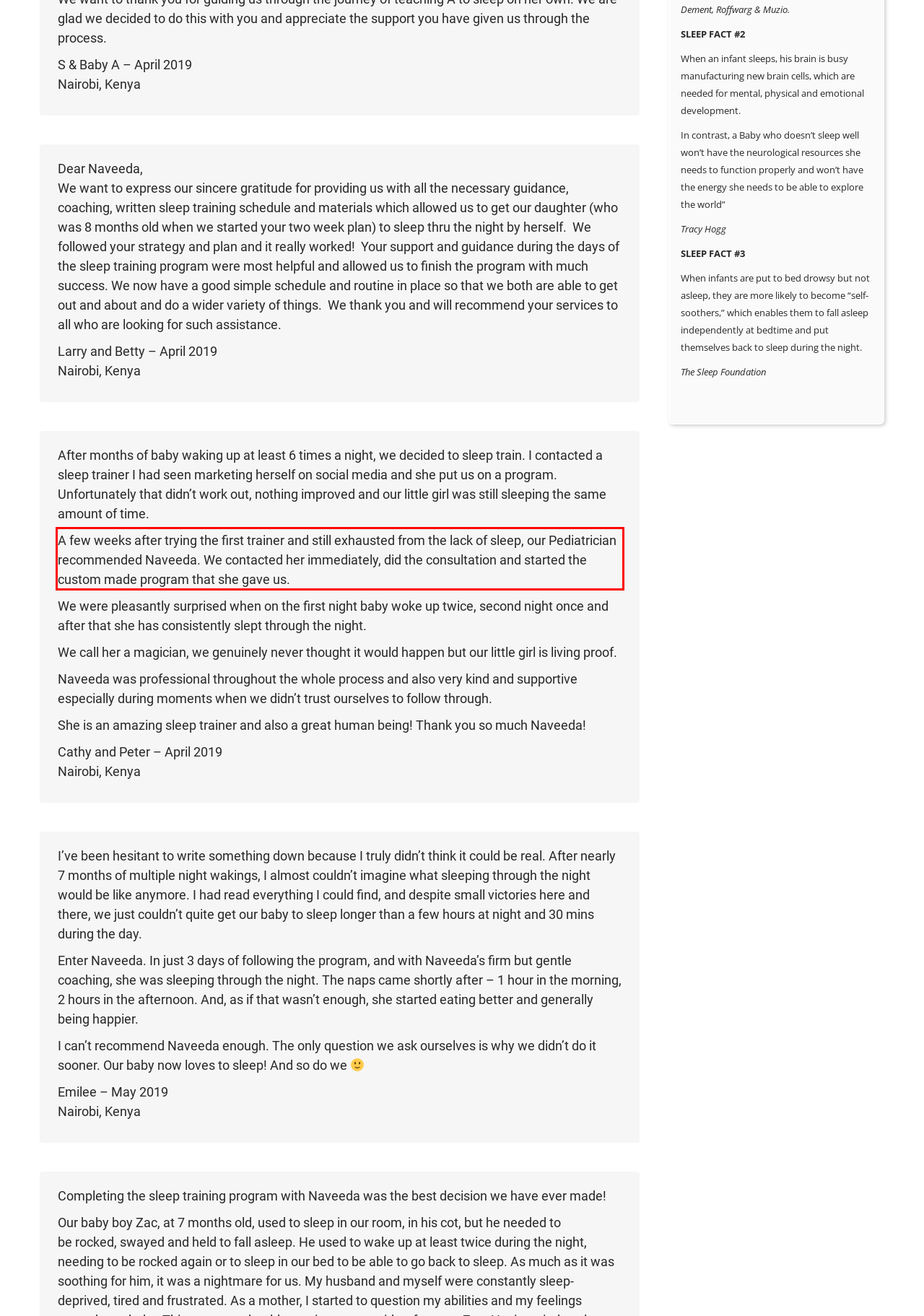You have a screenshot of a webpage with a UI element highlighted by a red bounding box. Use OCR to obtain the text within this highlighted area.

A few weeks after trying the first trainer and still exhausted from the lack of sleep, our Pediatrician recommended Naveeda. We contacted her immediately, did the consultation and started the custom made program that she gave us.